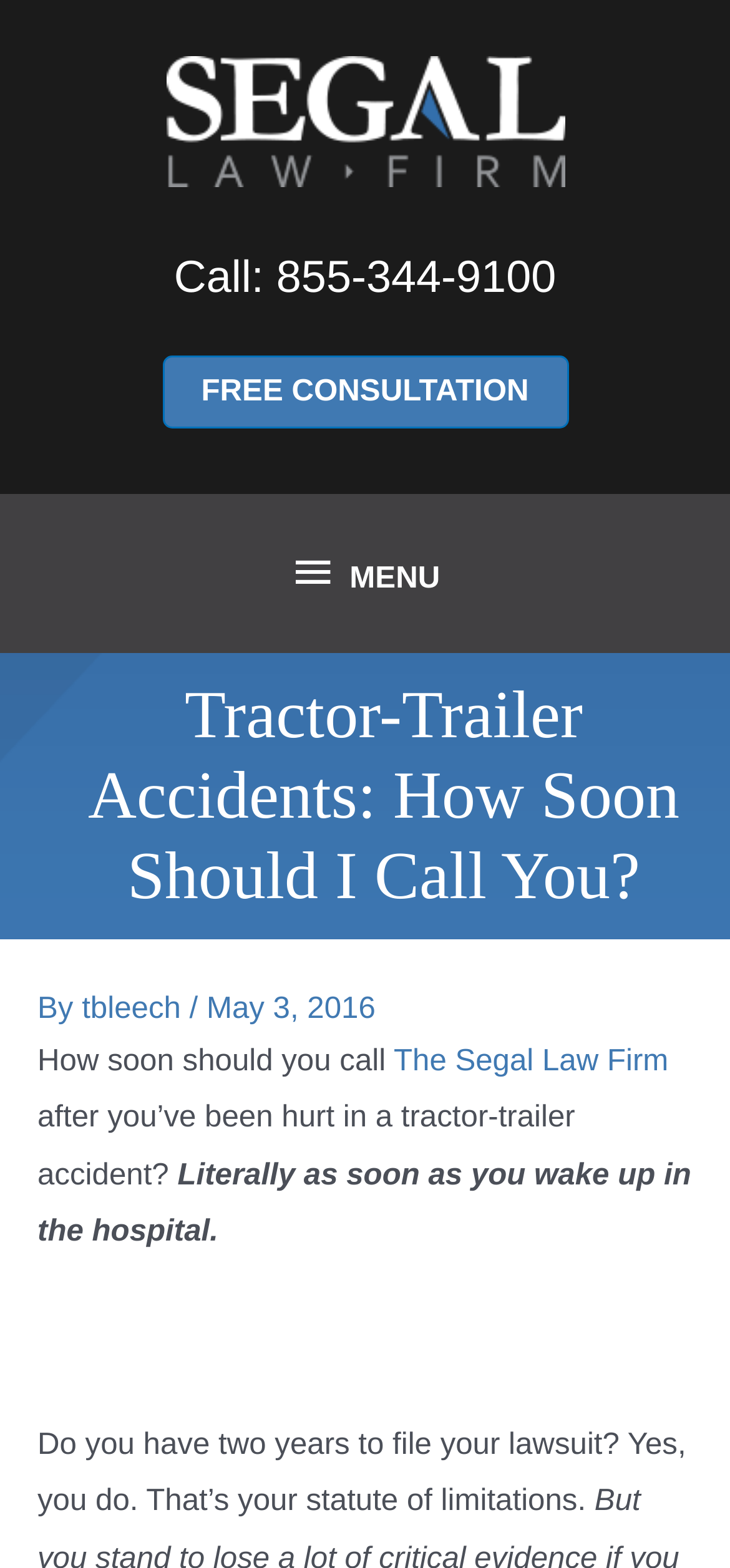Using the image as a reference, answer the following question in as much detail as possible:
What is the phone number to call for a free consultation?

I found the phone number by looking at the link with the text '855-344-9100' which is located next to the 'Call:' text and above the 'FREE CONSULTATION' button.